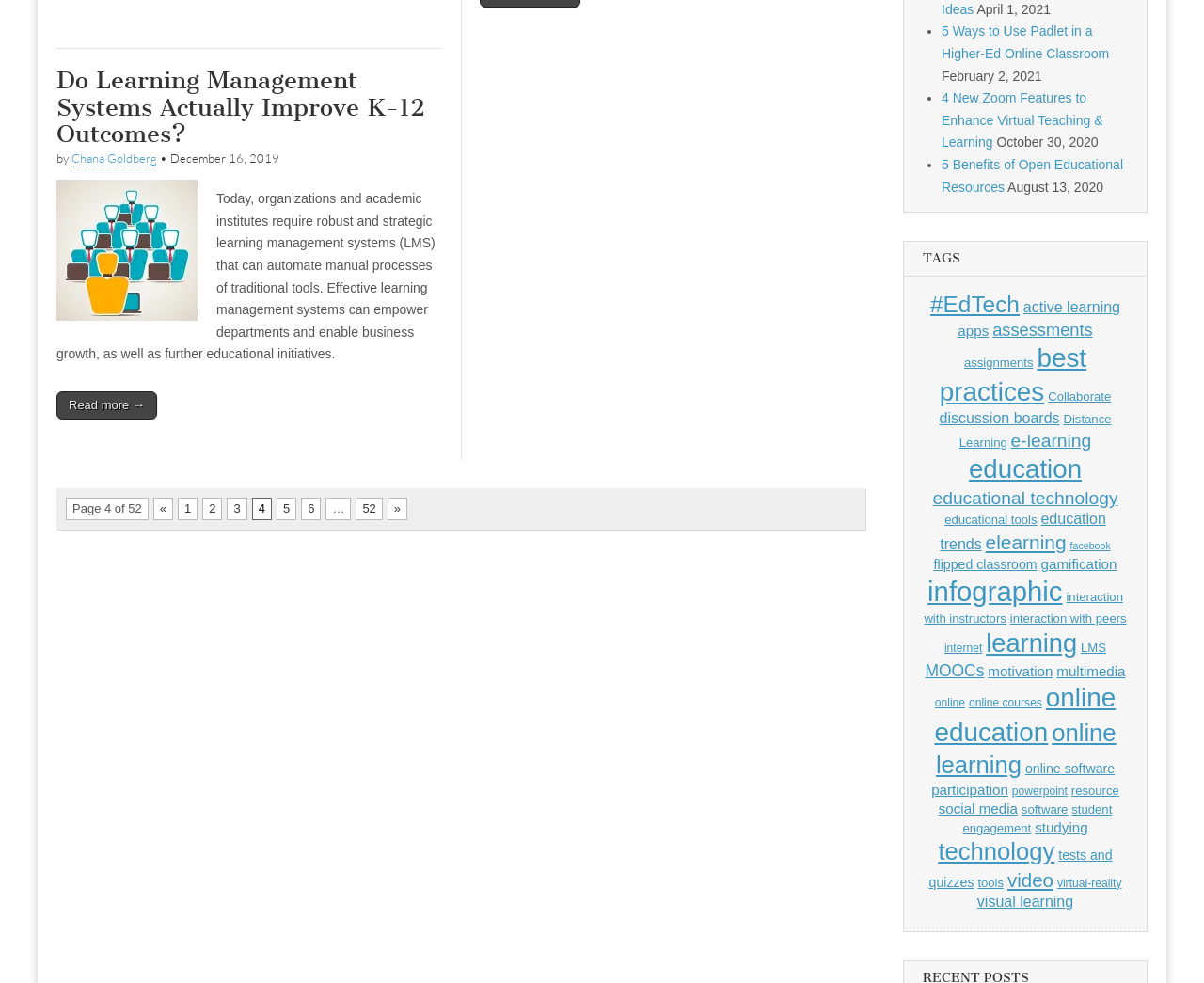What is the date of the article?
Provide an in-depth answer to the question, covering all aspects.

The date of the article is mentioned in the time element, which displays 'December 16, 2019'. This is the date when the article was published.